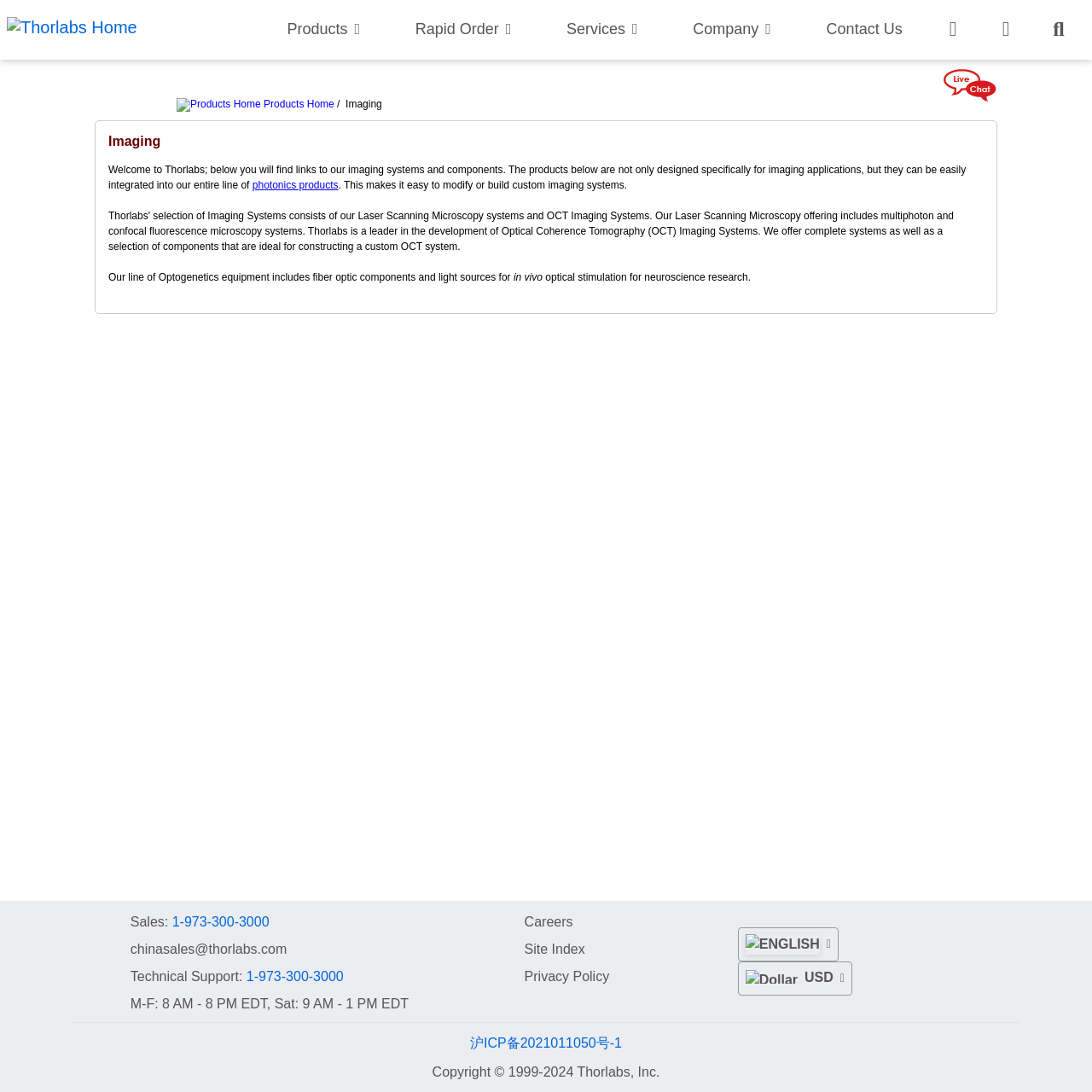Please determine the bounding box coordinates for the element that should be clicked to follow these instructions: "Go to Thorlabs Home".

[0.006, 0.016, 0.241, 0.039]